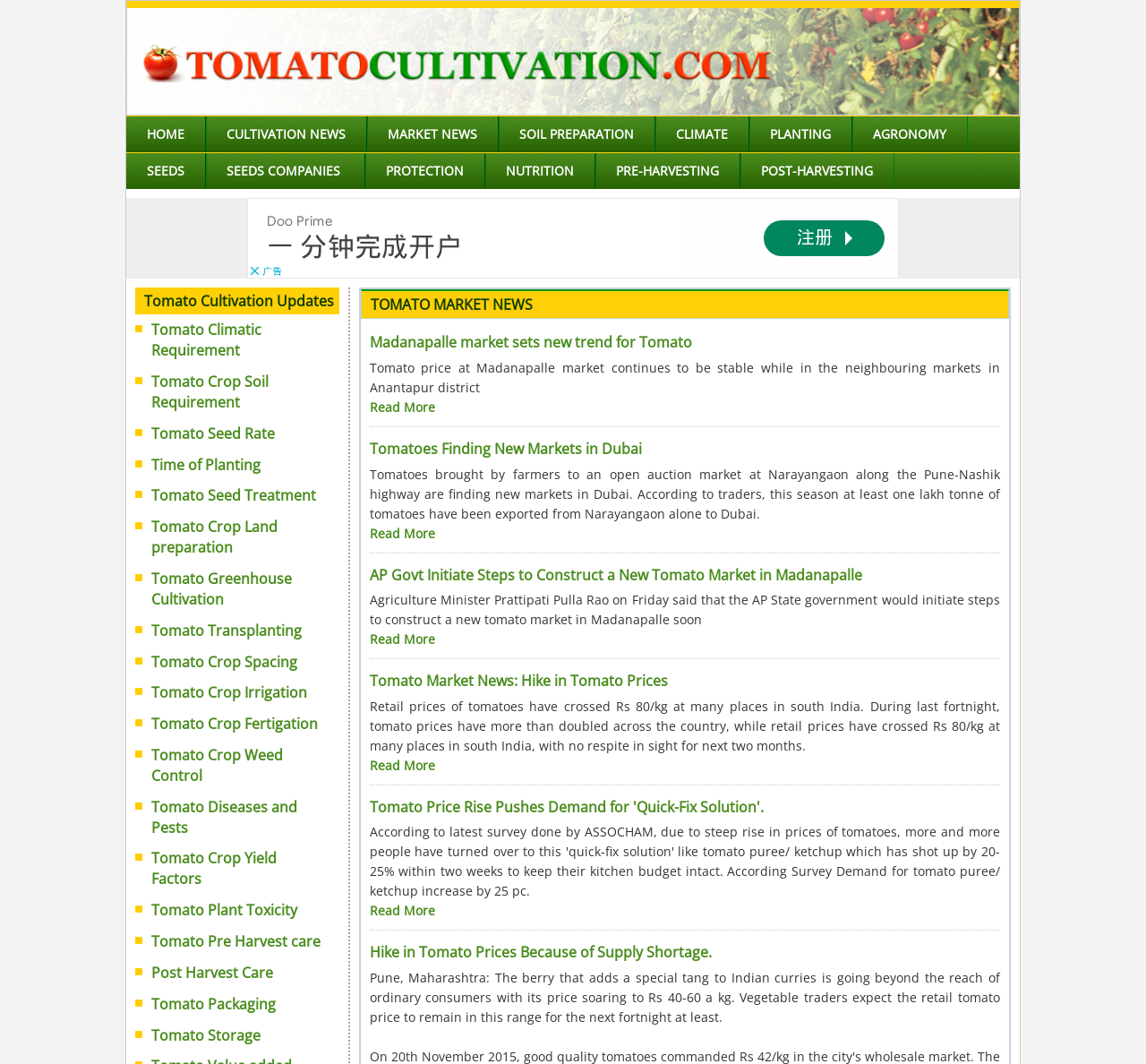Determine the bounding box coordinates of the clickable element necessary to fulfill the instruction: "Click on the 'FAQ' link". Provide the coordinates as four float numbers within the 0 to 1 range, i.e., [left, top, right, bottom].

None